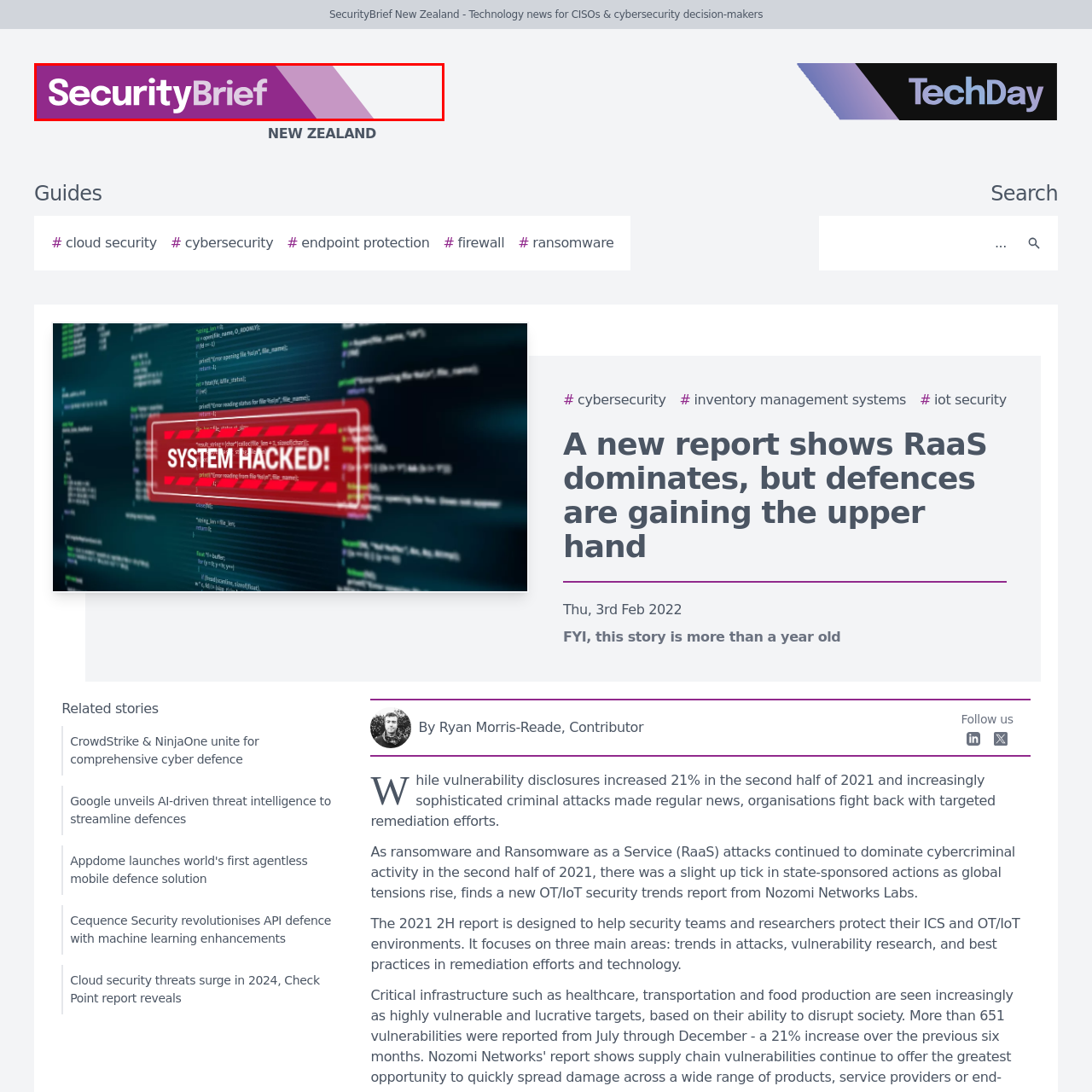What type of officers is the website focused on?
Analyze the image surrounded by the red bounding box and provide a thorough answer.

The website is focused on Chief Information Security Officers (CISOs) and cybersecurity decision-makers, as stated in the caption, indicating that the website's content is relevant to these professionals.